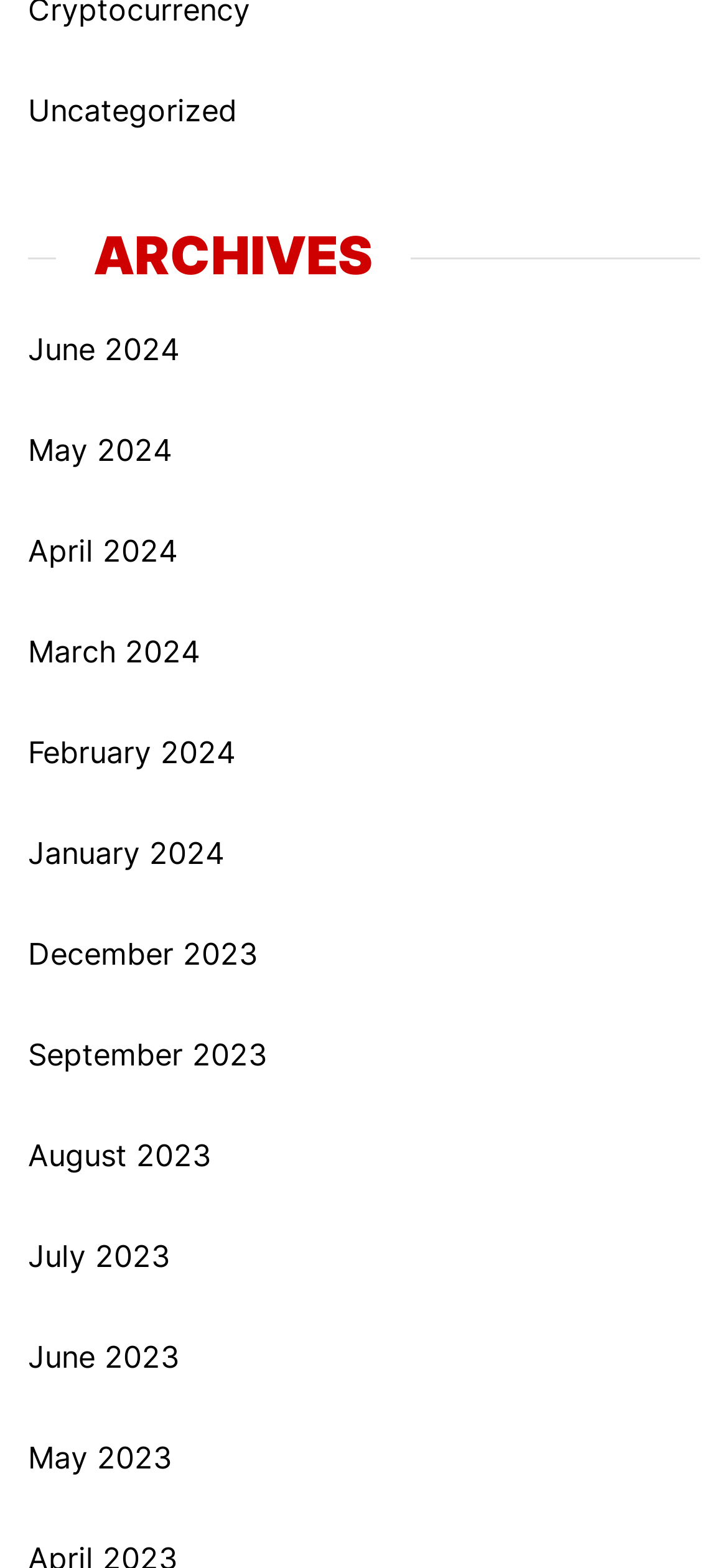Identify the bounding box coordinates for the UI element described by the following text: "Uncategorized". Provide the coordinates as four float numbers between 0 and 1, in the format [left, top, right, bottom].

[0.038, 0.056, 0.343, 0.085]